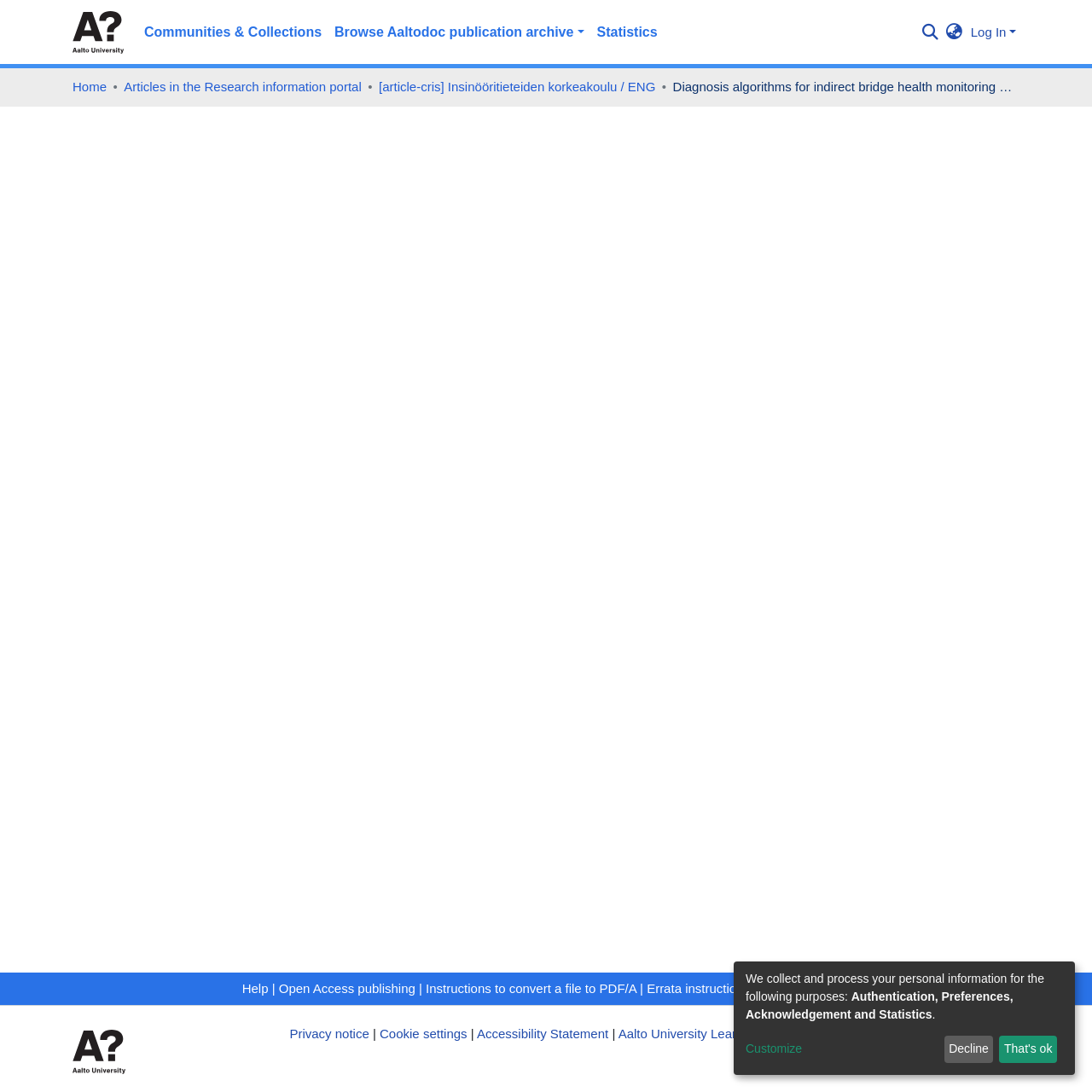Offer a meticulous caption that includes all visible features of the webpage.

The webpage is a research article page from Aalto University's research portal. At the top, there is a main navigation bar with links to "Aalto University", "Communities & Collections", "Browse Aaltodoc publication archive", and "Statistics". On the right side of the navigation bar, there is a search box and a language switch button. Below the navigation bar, there is a breadcrumb navigation with links to "Home", "Articles in the Research information portal", and "[article-cris] Insinööritieteiden korkeakoulu / ENG".

The main content of the page is divided into sections. The first section has a heading "Diagnosis algorithms for indirect bridge health monitoring via an optimized AdaBoost-linear SVM" and a static text "No Thumbnail Available". Below this section, there is a section with a heading "A1 Alkuperäisartikkeli tieteellisessä aikakauslehdessä" and a static text "This publication is imported from Aalto University research portal." There are also two links to view the publication in the Research portal and to view or open the full text file from the Research portal.

The next section has a heading "Author" with links to the authors' names, followed by sections with headings "Date", "Department", "Language", "Pages", "Series", and "Abstract". The abstract section has a long text describing the research article, which proposes a data-driven approach to indicate bridge damage using raw vibration signals received from a vehicle passing over the bridge.

Below the abstract section, there are sections with headings "Keywords", "DOI", and a section with static texts and links to customize and decline or accept the collection and processing of personal information for authentication, preferences, acknowledgement, and statistics.

Throughout the page, there are various UI elements, including links, buttons, images, and static texts, which are arranged in a hierarchical structure. The elements are positioned in a way that makes it easy to navigate and read the content of the page.